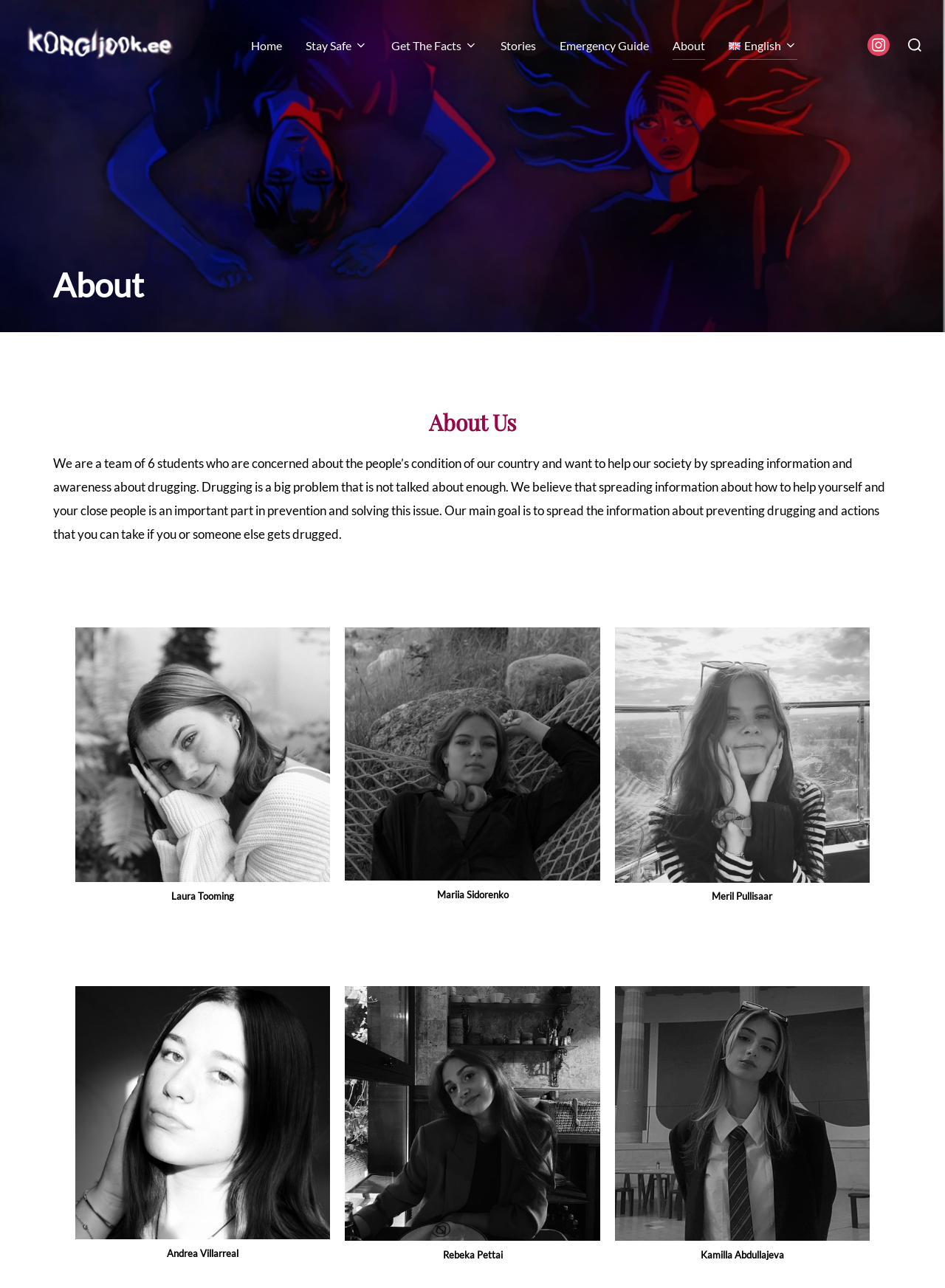Locate the bounding box coordinates of the clickable area to execute the instruction: "Search for something". Provide the coordinates as four float numbers between 0 and 1, represented as [left, top, right, bottom].

[0.953, 0.02, 0.983, 0.05]